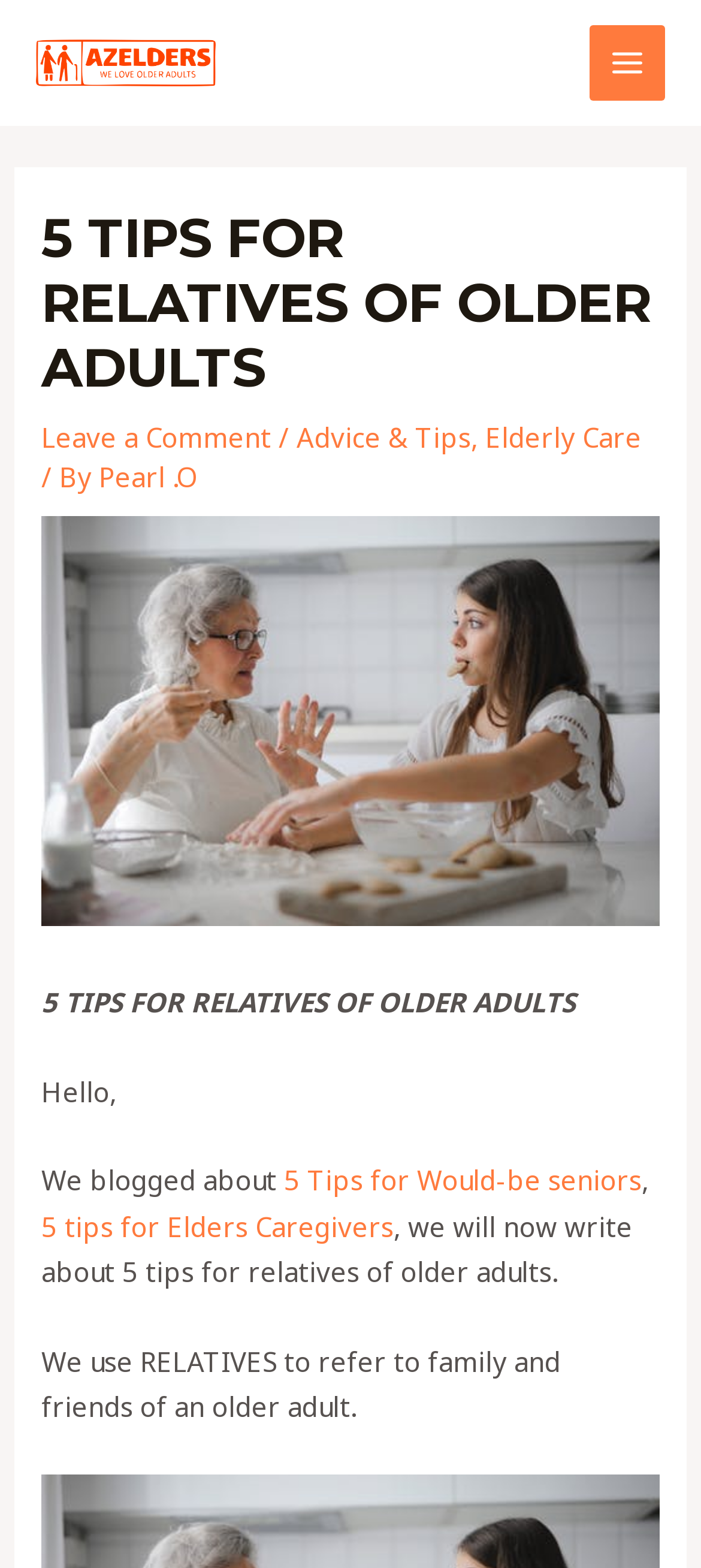Determine the bounding box coordinates of the section to be clicked to follow the instruction: "Click the Azelders link". The coordinates should be given as four float numbers between 0 and 1, formatted as [left, top, right, bottom].

[0.051, 0.026, 0.308, 0.049]